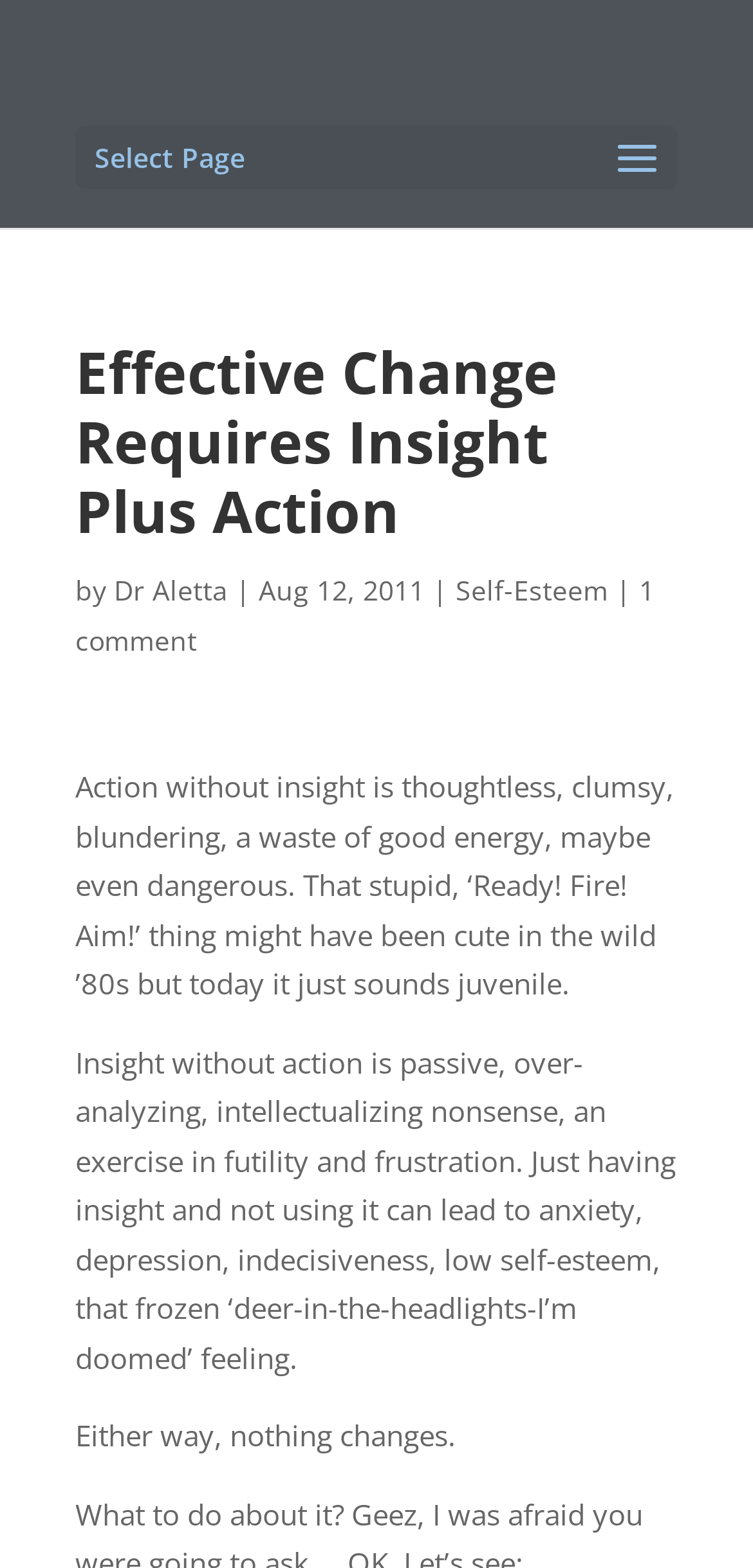What is the category of the article?
Answer the question with a thorough and detailed explanation.

The category of the article can be found by looking at the link 'Self-Esteem' located below the main heading and the author's name.